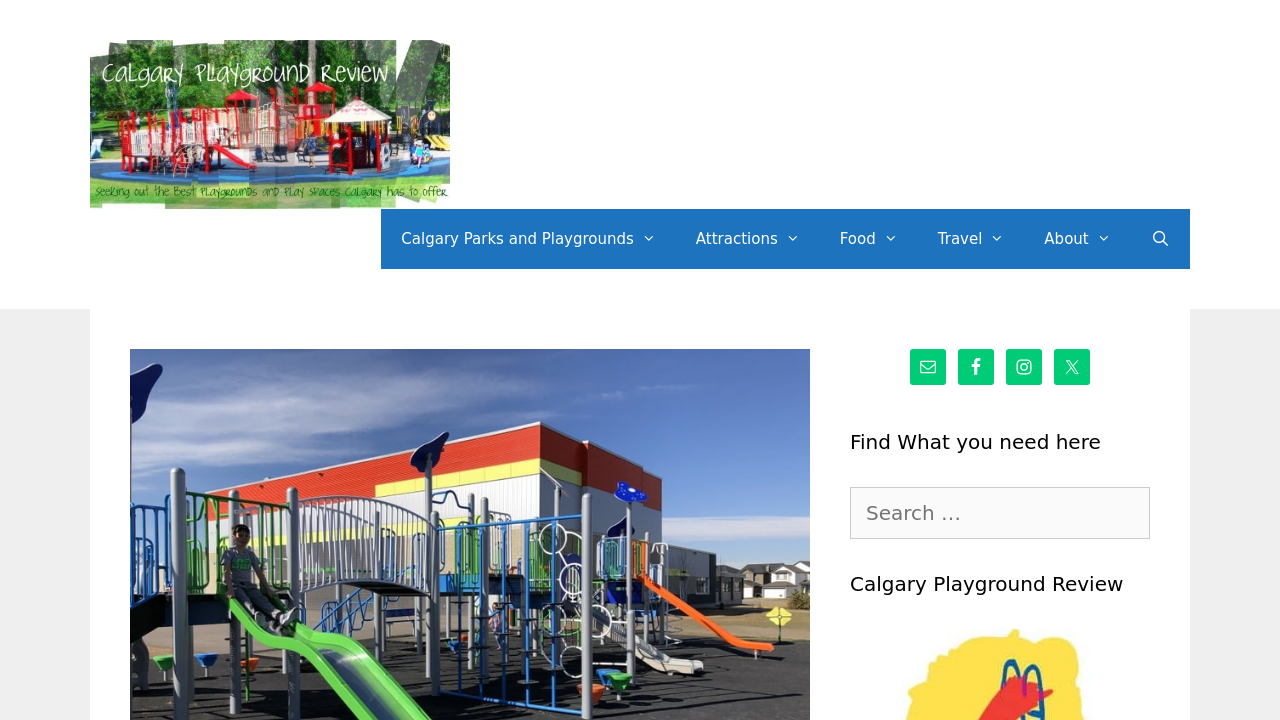Respond with a single word or phrase to the following question:
What is the name of the school playground?

Manmeet Singh Bhullar School Playground